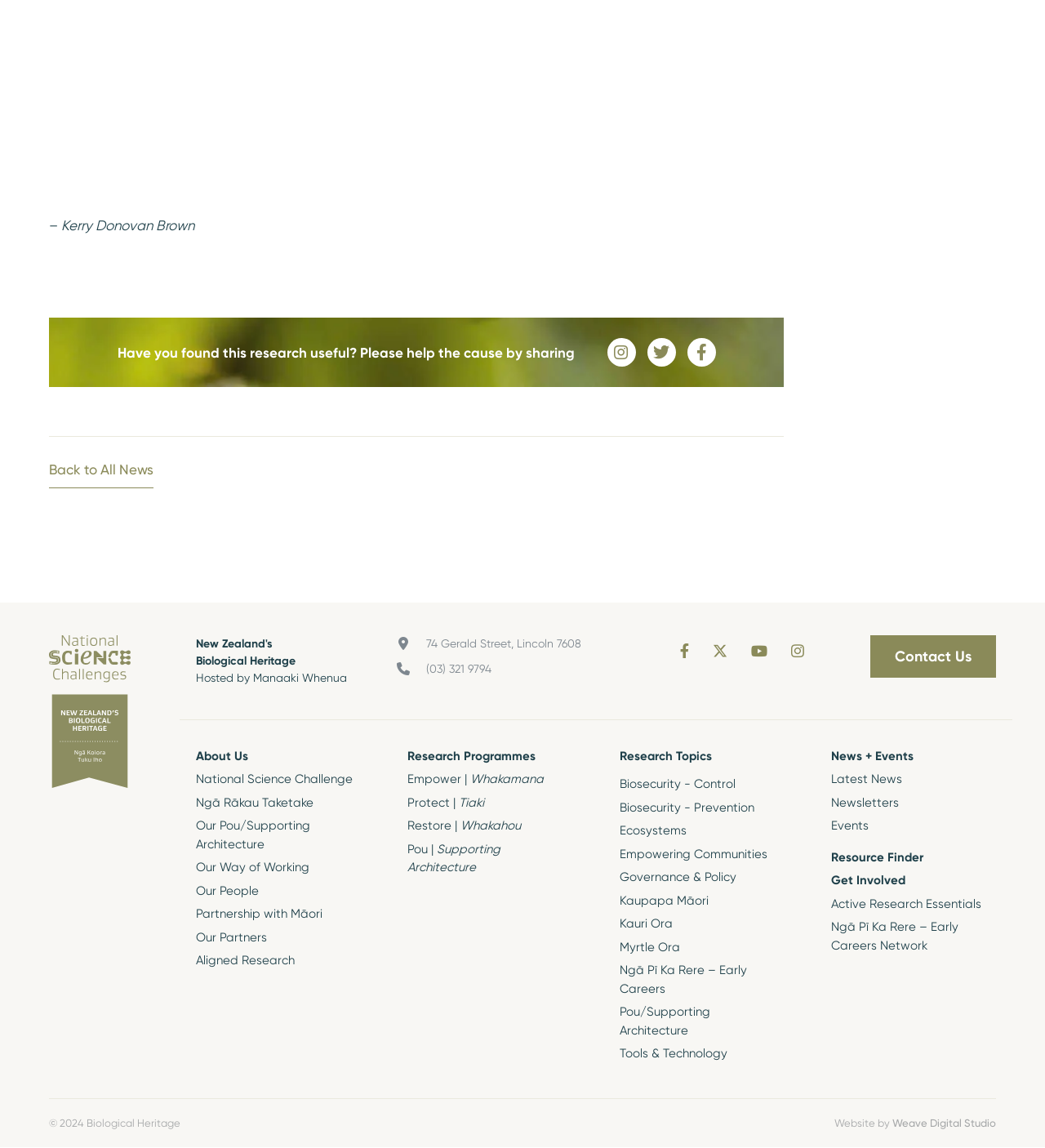Kindly provide the bounding box coordinates of the section you need to click on to fulfill the given instruction: "Find resources through 'Resource Finder'".

[0.795, 0.737, 0.945, 0.757]